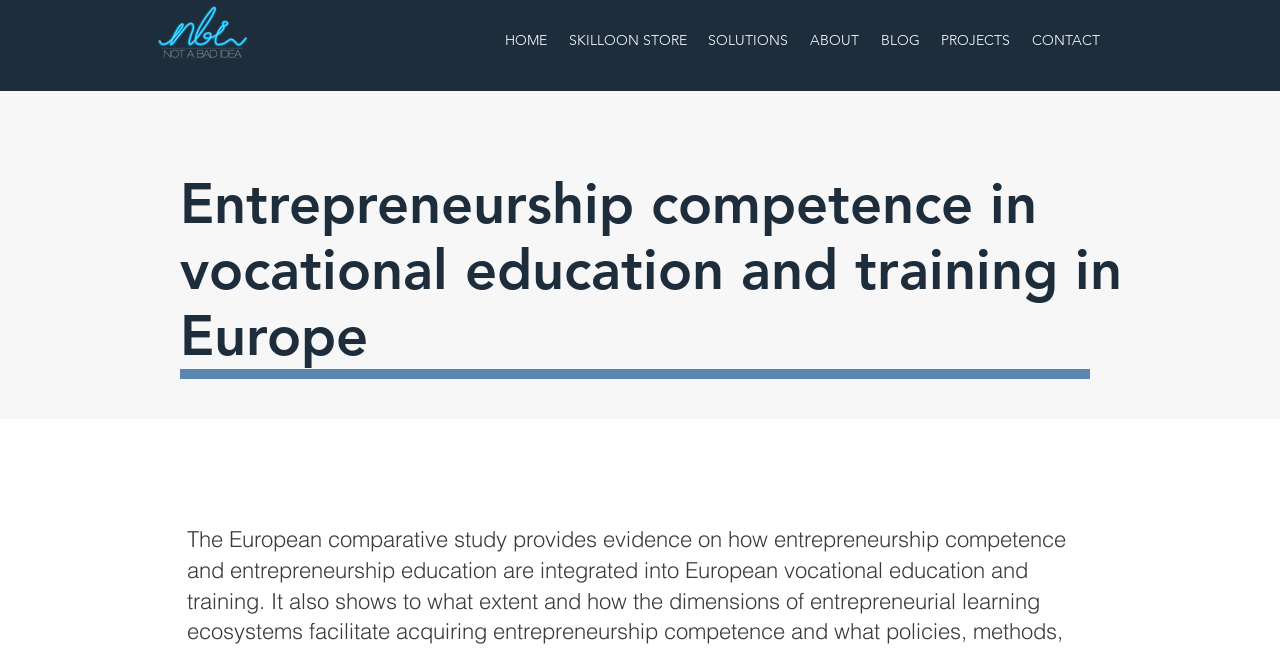Show the bounding box coordinates for the HTML element described as: "SKILLOON STORE".

[0.439, 0.04, 0.542, 0.083]